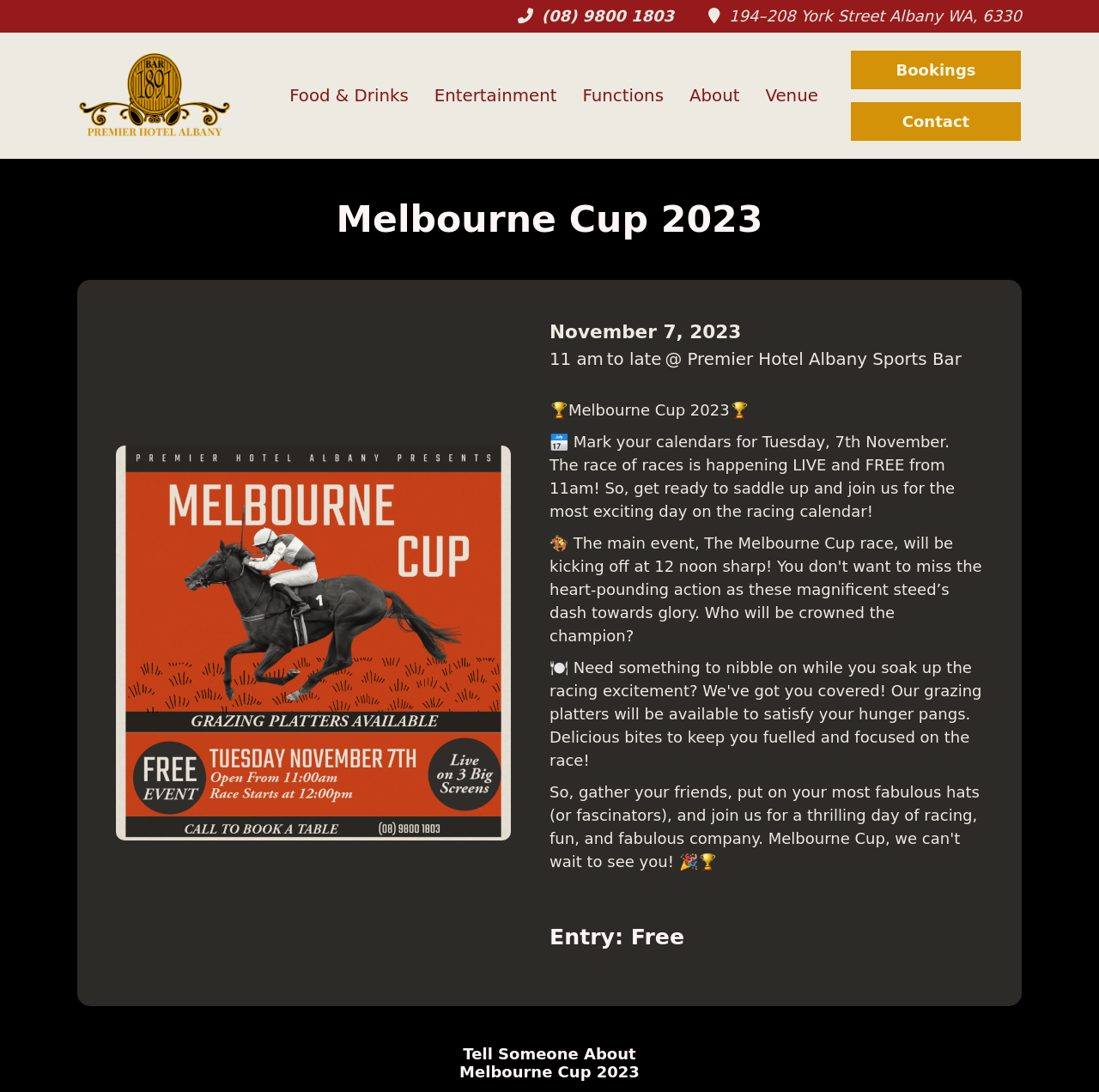Could you provide the bounding box coordinates for the portion of the screen to click to complete this instruction: "Book a room"?

[0.773, 0.046, 0.93, 0.083]